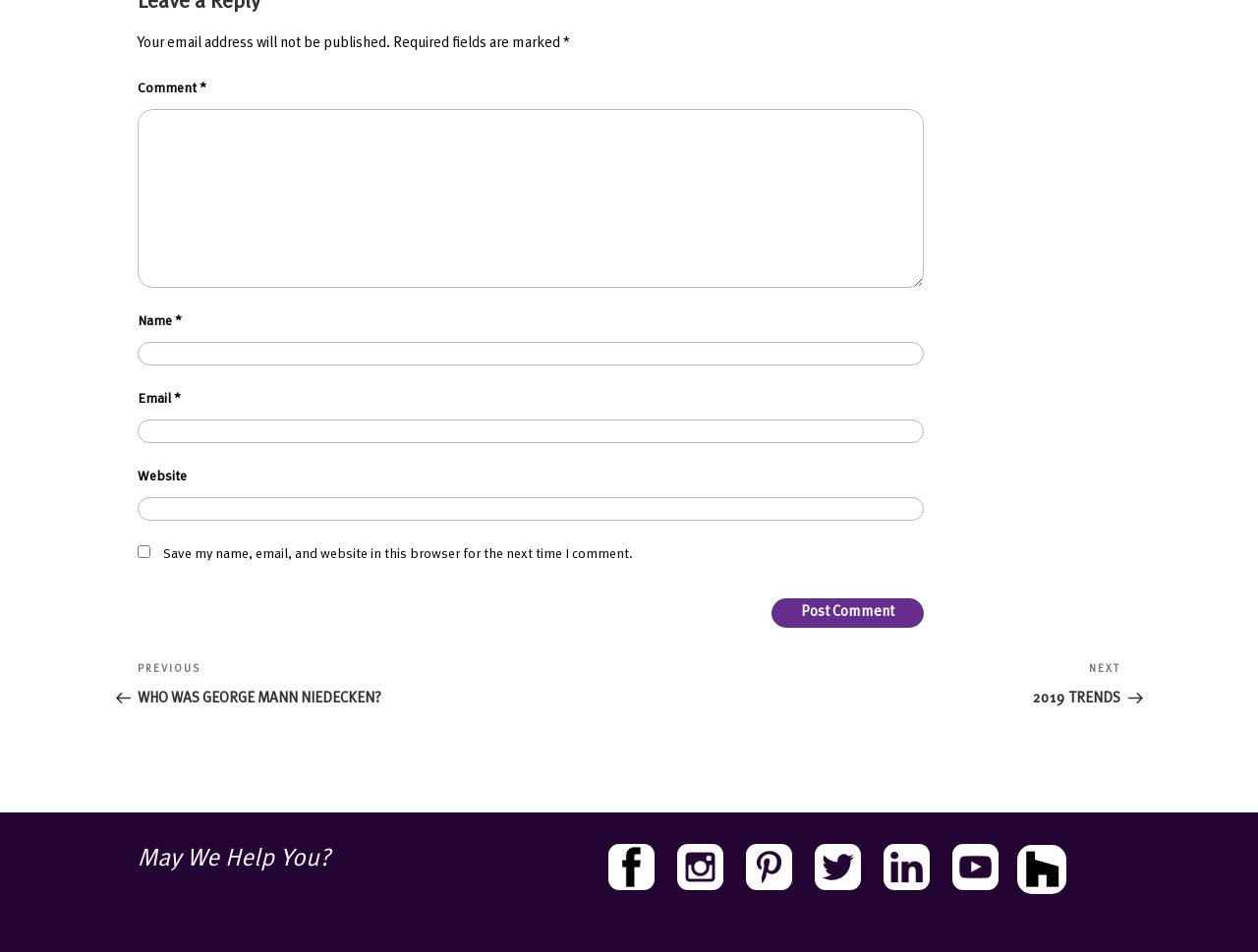Please indicate the bounding box coordinates for the clickable area to complete the following task: "Visit Breaking News 21". The coordinates should be specified as four float numbers between 0 and 1, i.e., [left, top, right, bottom].

None